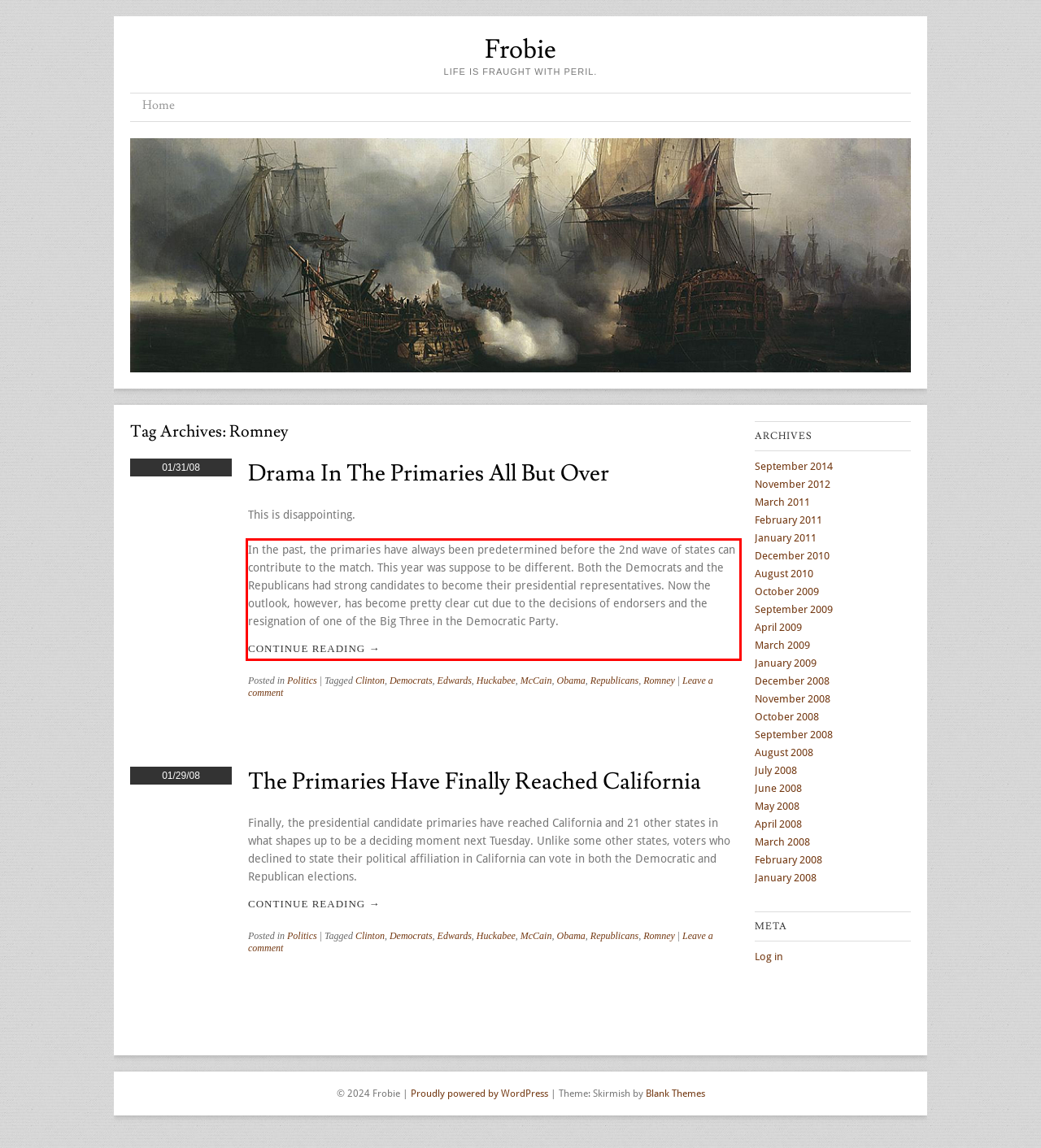Locate the red bounding box in the provided webpage screenshot and use OCR to determine the text content inside it.

In the past, the primaries have always been predetermined before the 2nd wave of states can contribute to the match. This year was suppose to be different. Both the Democrats and the Republicans had strong candidates to become their presidential representatives. Now the outlook, however, has become pretty clear cut due to the decisions of endorsers and the resignation of one of the Big Three in the Democratic Party. CONTINUE READING →